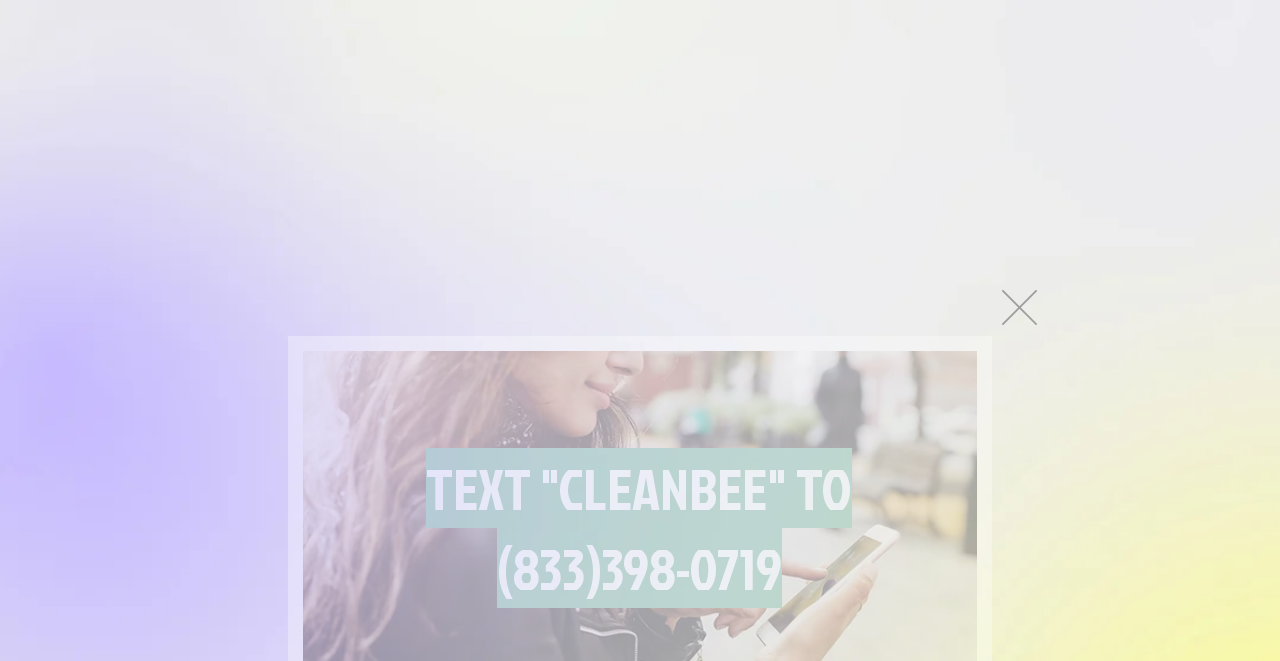Please indicate the bounding box coordinates of the element's region to be clicked to achieve the instruction: "View 'Waterproof S30 Neoprene Sock - 2mm' product". Provide the coordinates as four float numbers between 0 and 1, i.e., [left, top, right, bottom].

None